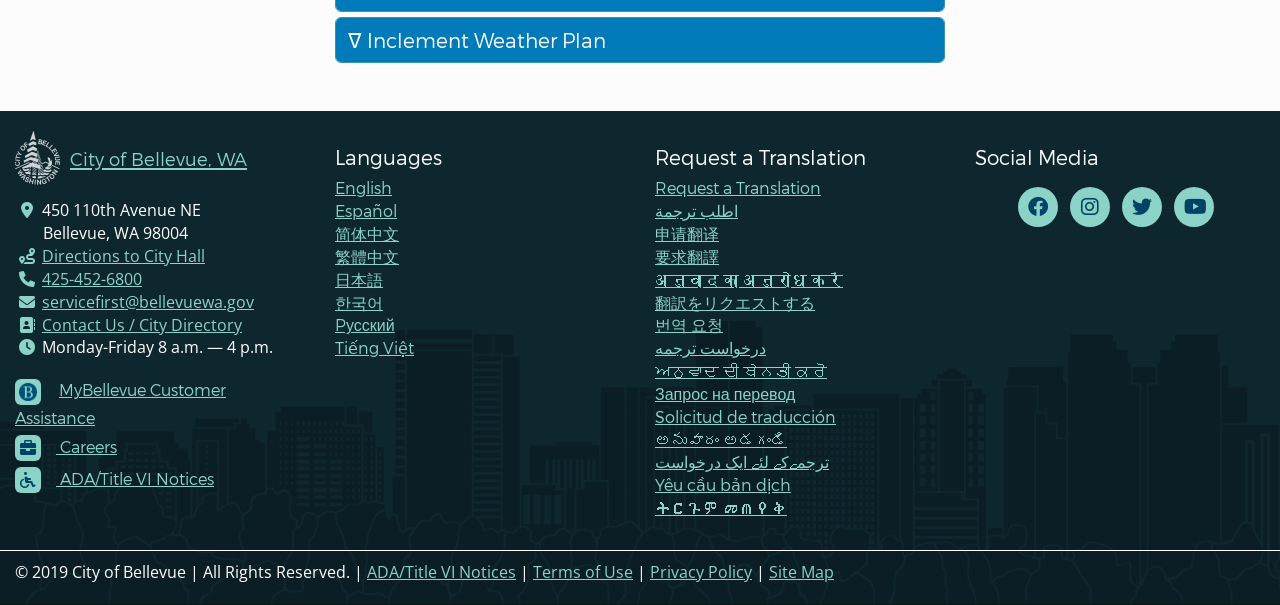Determine the bounding box coordinates of the area to click in order to meet this instruction: "Request a translation".

[0.512, 0.295, 0.641, 0.326]